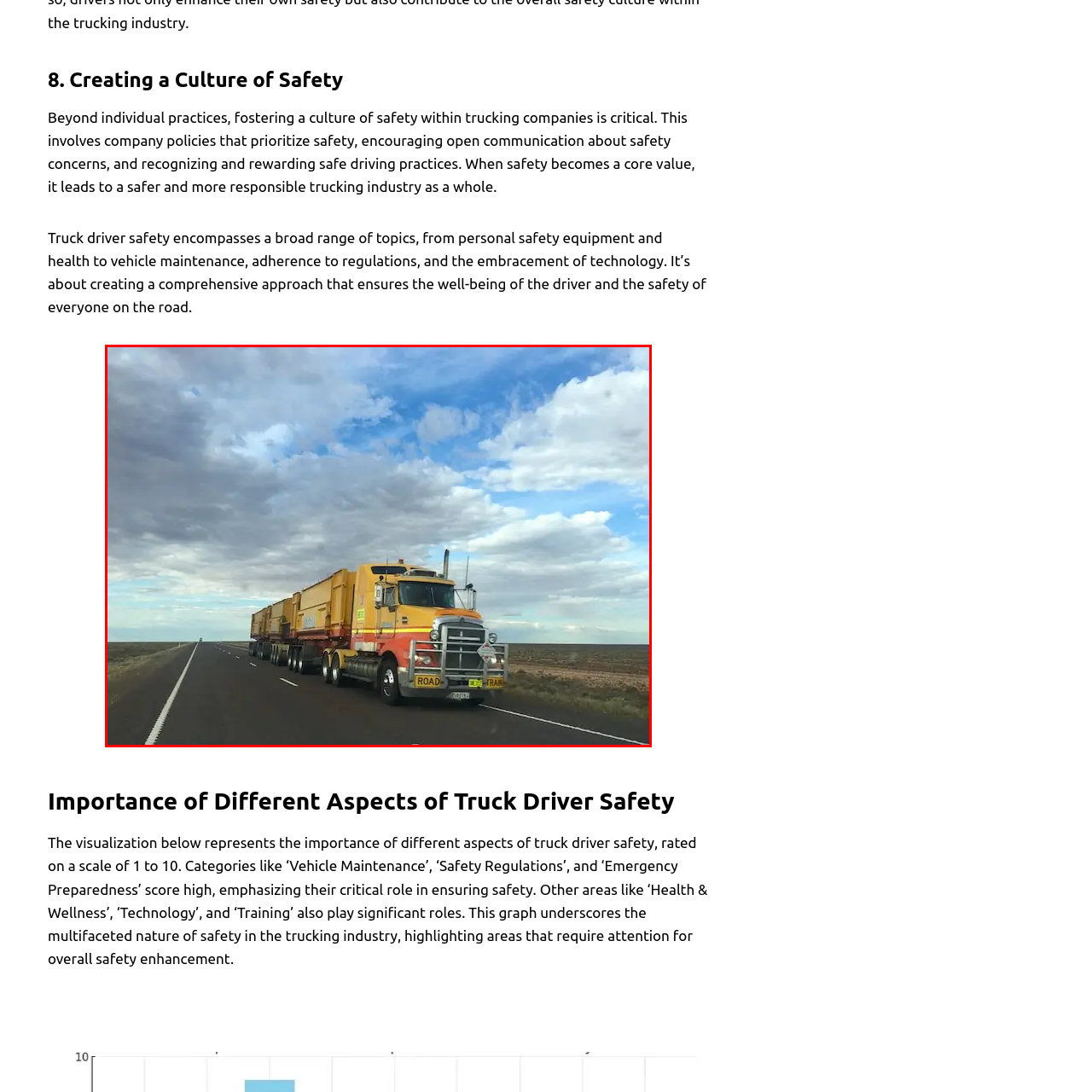Observe the content inside the red rectangle, What is the truck hauling? 
Give your answer in just one word or phrase.

Containers